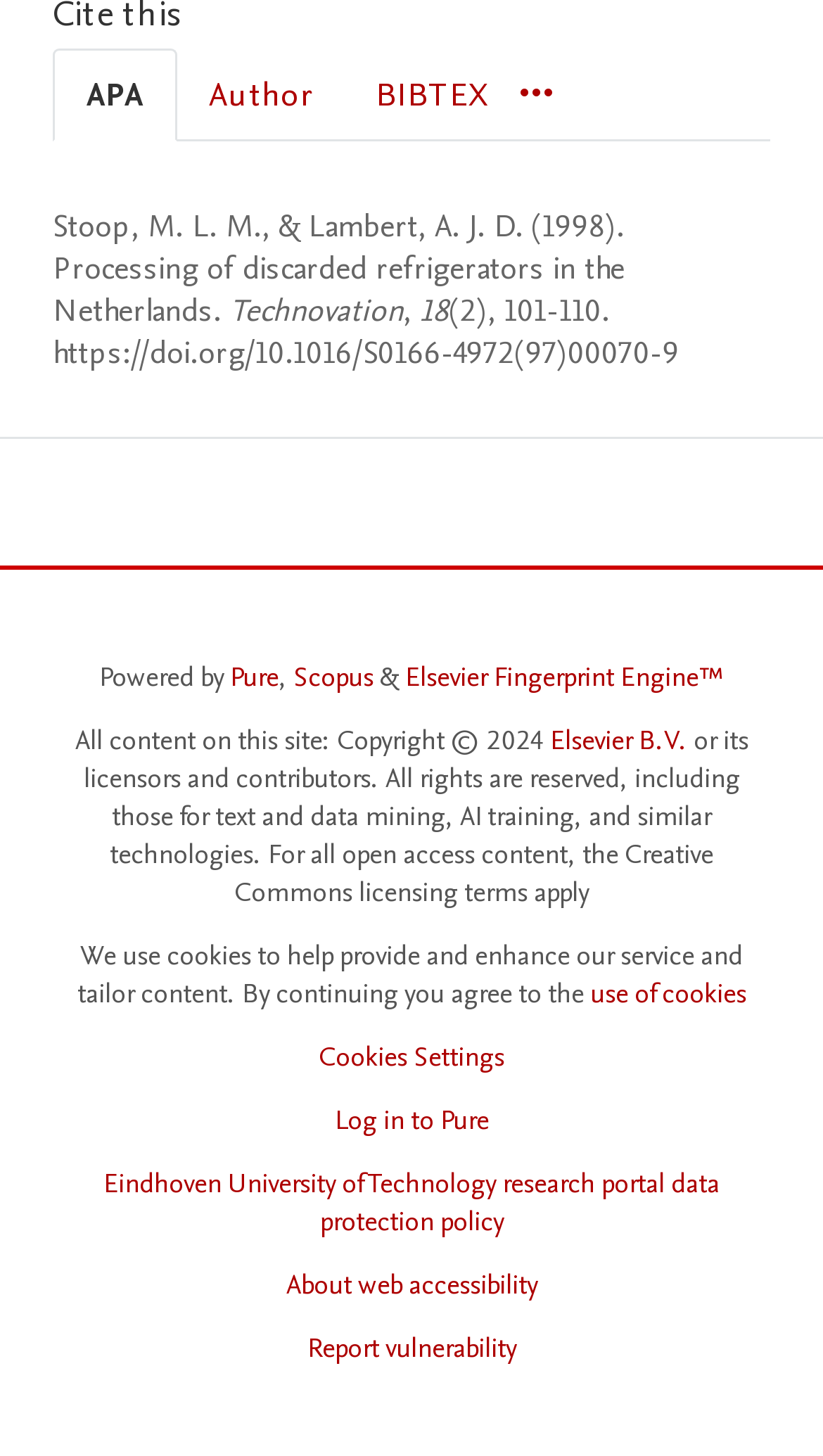Please determine the bounding box coordinates of the element's region to click in order to carry out the following instruction: "Click on the Cookies Settings button". The coordinates should be four float numbers between 0 and 1, i.e., [left, top, right, bottom].

[0.387, 0.715, 0.613, 0.738]